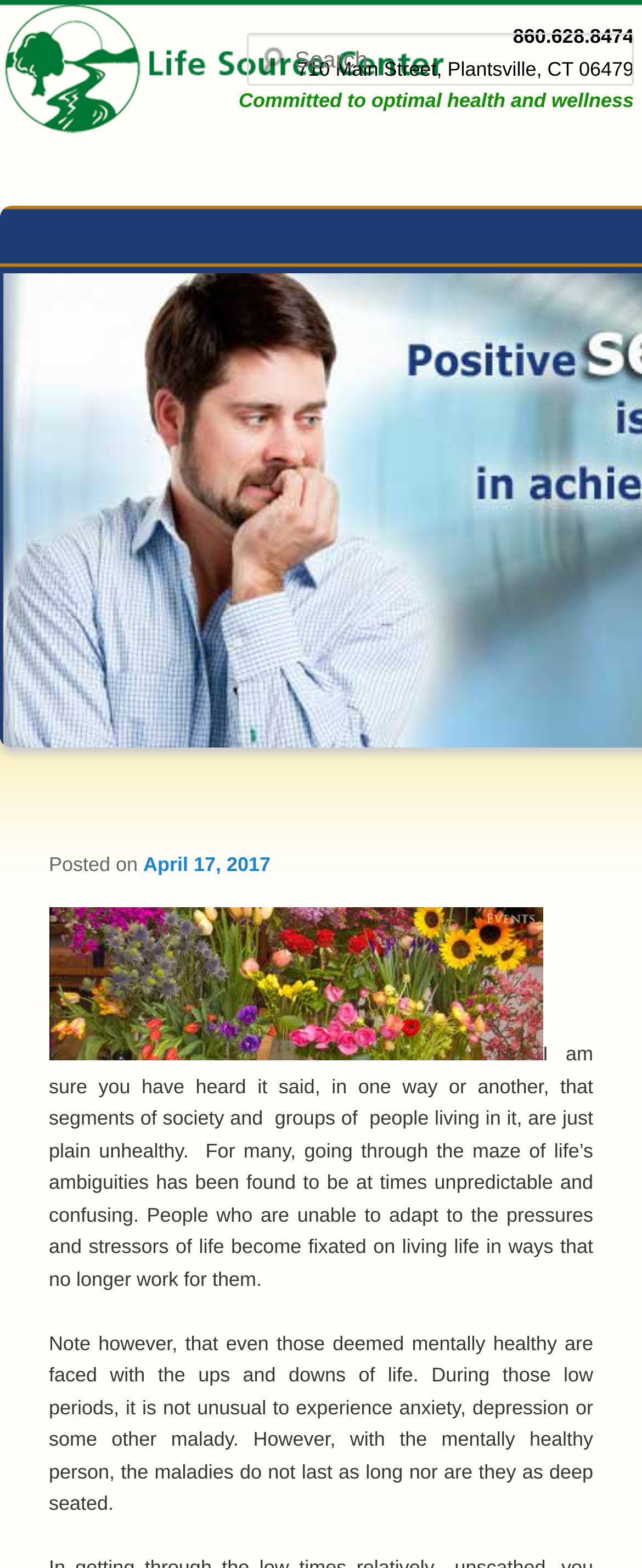Deliver a detailed narrative of the webpage's visual and textual elements.

The webpage is about achieving mental health, with a focus on the Life Source Center. At the top left of the page, there is a logo image of the Life Source Center. Below the logo, there is a search box with a label "Search" on the top right. 

A main menu heading is located below the logo, taking up a small portion of the top section of the page. The main content of the page is divided into sections, with a heading "TAG ARCHIVES: ACHIEVING MENTAL HEALTH" at the top. 

Below the heading, there is a section with a posted date "April 17, 2017" and a link to an article or blog post. This section also contains a link to another webpage or resource. 

Further down, there is an image of flowers, labeled as "flowers3", which takes up a significant portion of the page. Below the image, there are two blocks of text. The first block discusses how certain groups of people may be unhealthy and struggle to adapt to life's pressures and stressors. The second block notes that even mentally healthy individuals face life's ups and downs, but they are better equipped to handle anxiety, depression, and other challenges.